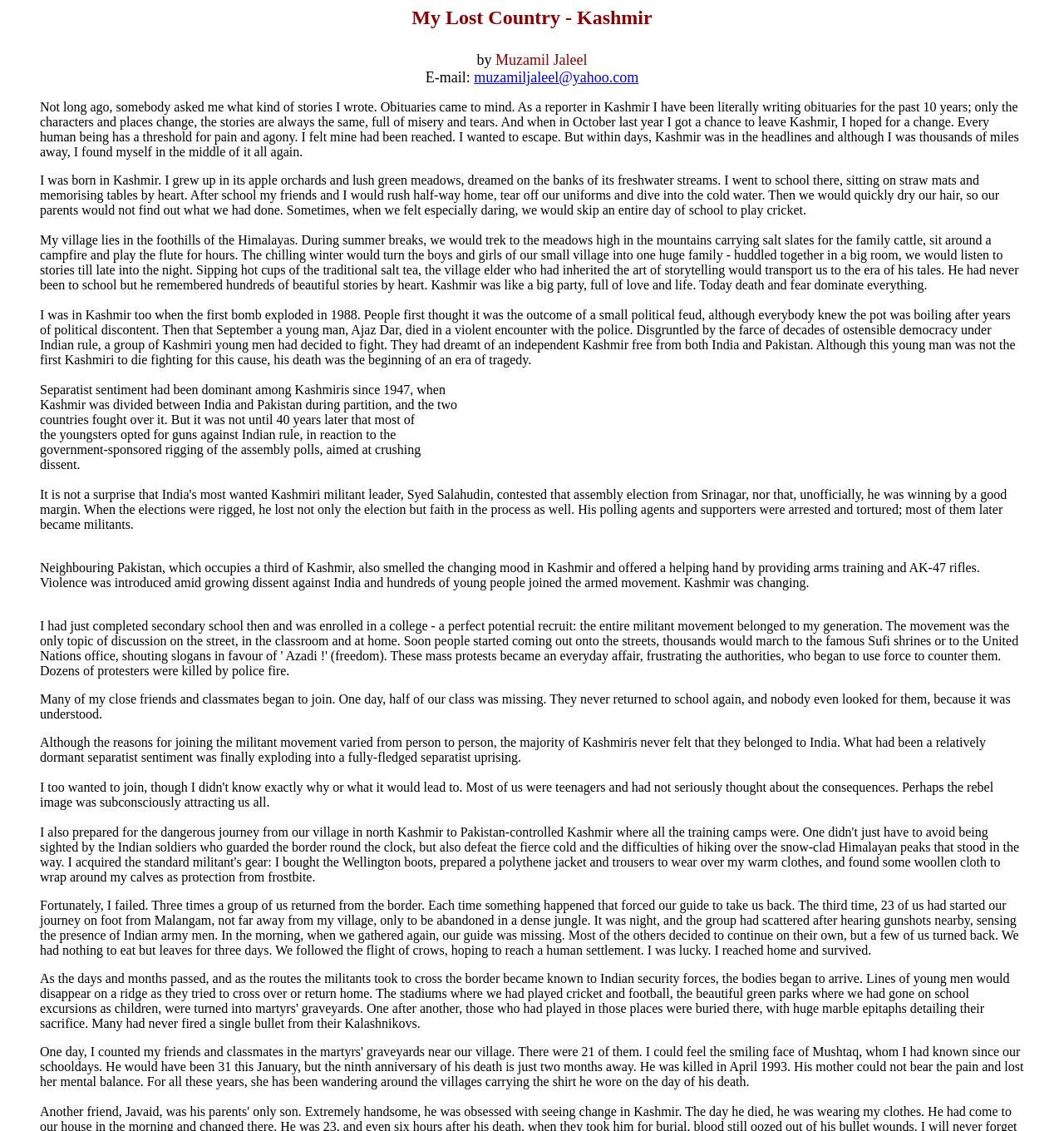Produce an extensive caption that describes everything on the webpage.

This webpage is an autobiographical article titled "My Lost Country - Kashmir" by Muzamil Jaleel. At the top, the title is displayed prominently, followed by the author's name and an email address. Below this, there is a brief introduction to the author's experience as a reporter in Kashmir, where he has been writing obituaries for the past 10 years.

The main content of the article is a personal narrative of the author's life in Kashmir, starting from his childhood in the apple orchards and lush green meadows of the region. He describes his idyllic upbringing, playing cricket with friends, and listening to stories from the village elder. However, he also recounts the changing mood in Kashmir, particularly after the first bomb exploded in 1988, and how separatist sentiment grew among the youth.

The author shares his own experience of being tempted to join the militant movement, but fortunately, he failed in his attempts. He describes the difficulties he faced, including being abandoned in a dense jungle with no food, and how he eventually returned home.

Throughout the article, there are no images, but the text is divided into several paragraphs, each describing a different aspect of the author's life in Kashmir. The tone is reflective and nostalgic, with the author expressing his sense of loss and longing for a peaceful Kashmir.